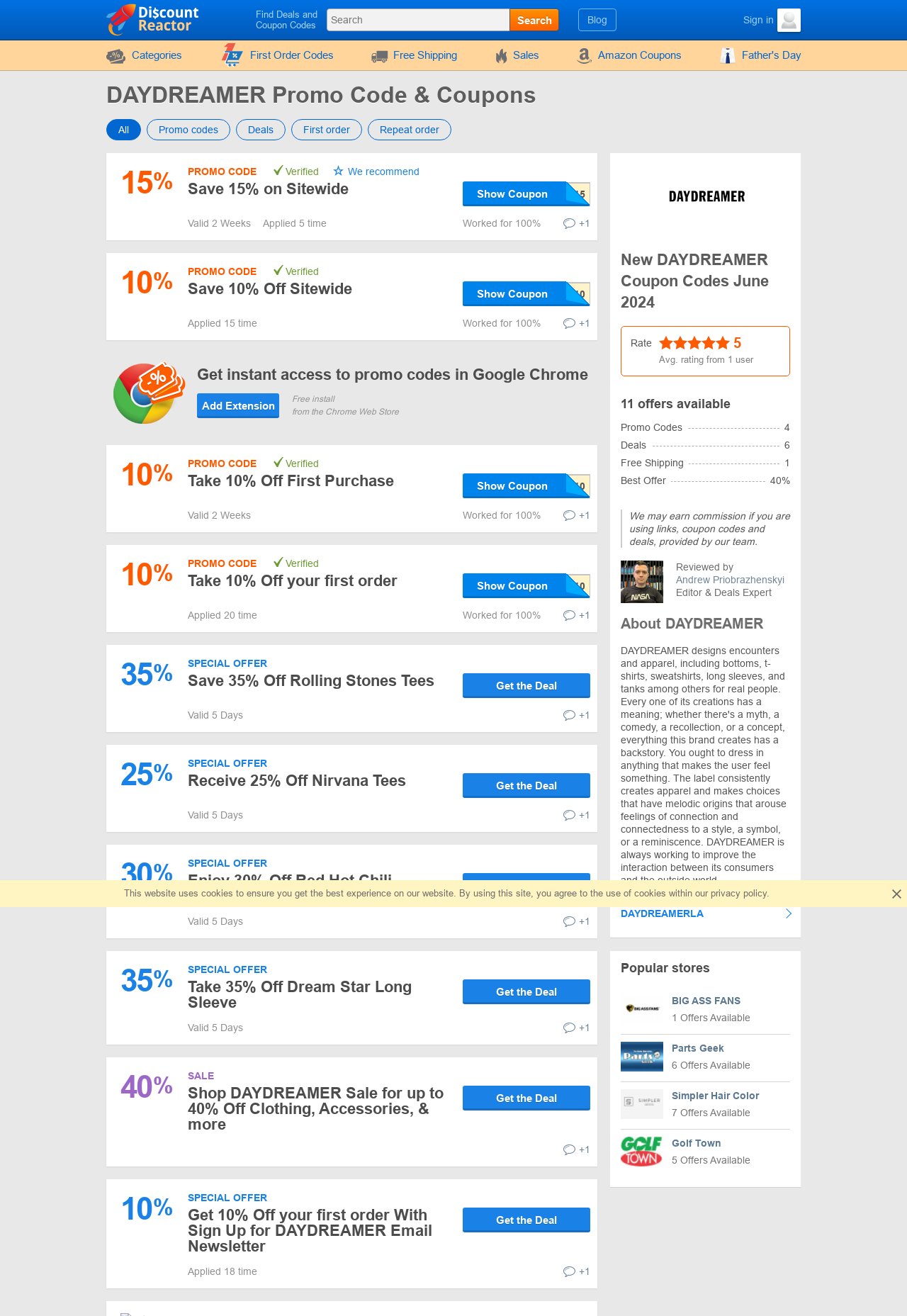What is the discount offered by the 'CHARLIE15' promo code?
Provide a detailed and extensive answer to the question.

The 'CHARLIE15' promo code is associated with the text 'Save 15% on Sitewide', which indicates that the promo code offers a 15% discount.